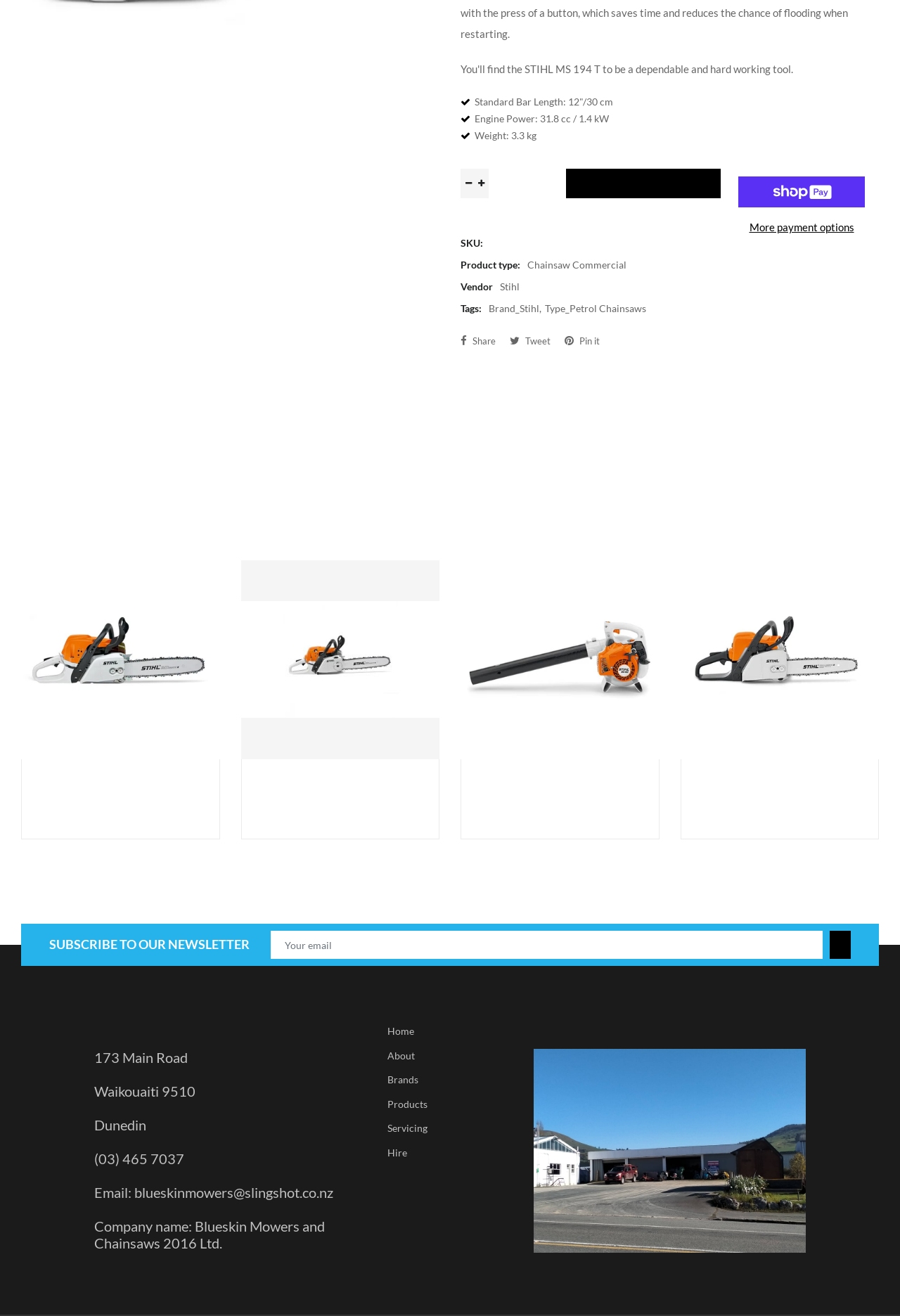Identify the bounding box for the UI element described as: "Tweet Tweet on Twitter". Ensure the coordinates are four float numbers between 0 and 1, formatted as [left, top, right, bottom].

[0.566, 0.253, 0.612, 0.265]